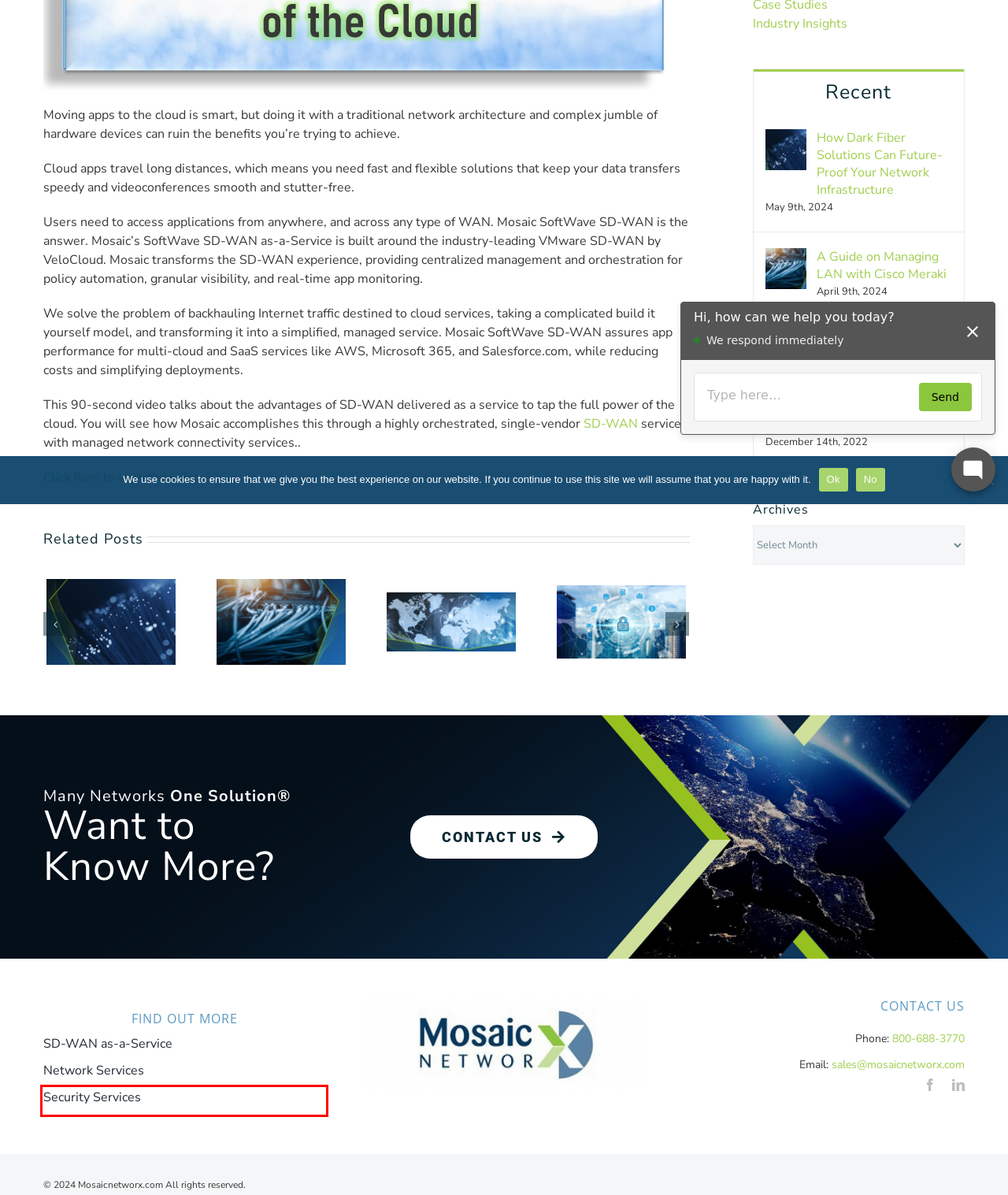Take a look at the provided webpage screenshot featuring a red bounding box around an element. Select the most appropriate webpage description for the page that loads after clicking on the element inside the red bounding box. Here are the candidates:
A. Connect with Mosaic NetworX Today | The #1 Network Service Provider
B. SD-WAN as-a-Service - SD-WAN for Business - Mosaic NetworX
C. How Dark Fiber Solutions Can Future-Proof Your Network Infrastructure - Mosaic NetworX
D. An Overview of Cisco Meraki SD-WAN - Mosaic NetworX
E. Our Approach to Wireless Business Continuity - Mosaic NetworX
F. A Guide on Managing LAN with Cisco Meraki - Mosaic NetworX
G. SD-WAN - Software-Defined Wide Area Network - Mosaic Networx
H. Security Services - Mosaic NetworX

H